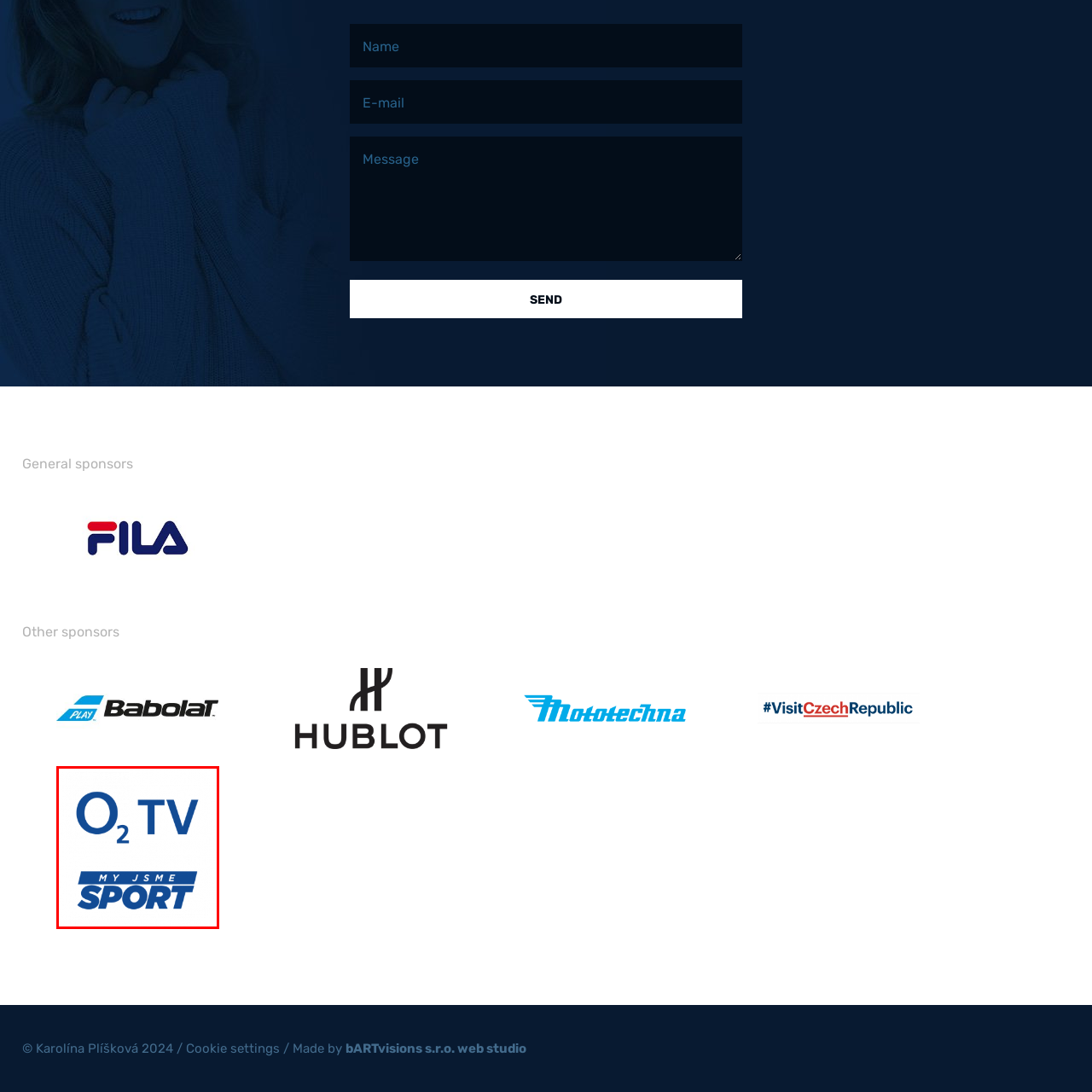What is the aesthetic of the logo?
Consider the portion of the image within the red bounding box and answer the question as detailed as possible, referencing the visible details.

The overall design of the logo highlights O2 TV's identity as a provider of entertainment and sports programming, and the clean and modern aesthetic suggests a dynamic and engaging service tailored for sports enthusiasts.